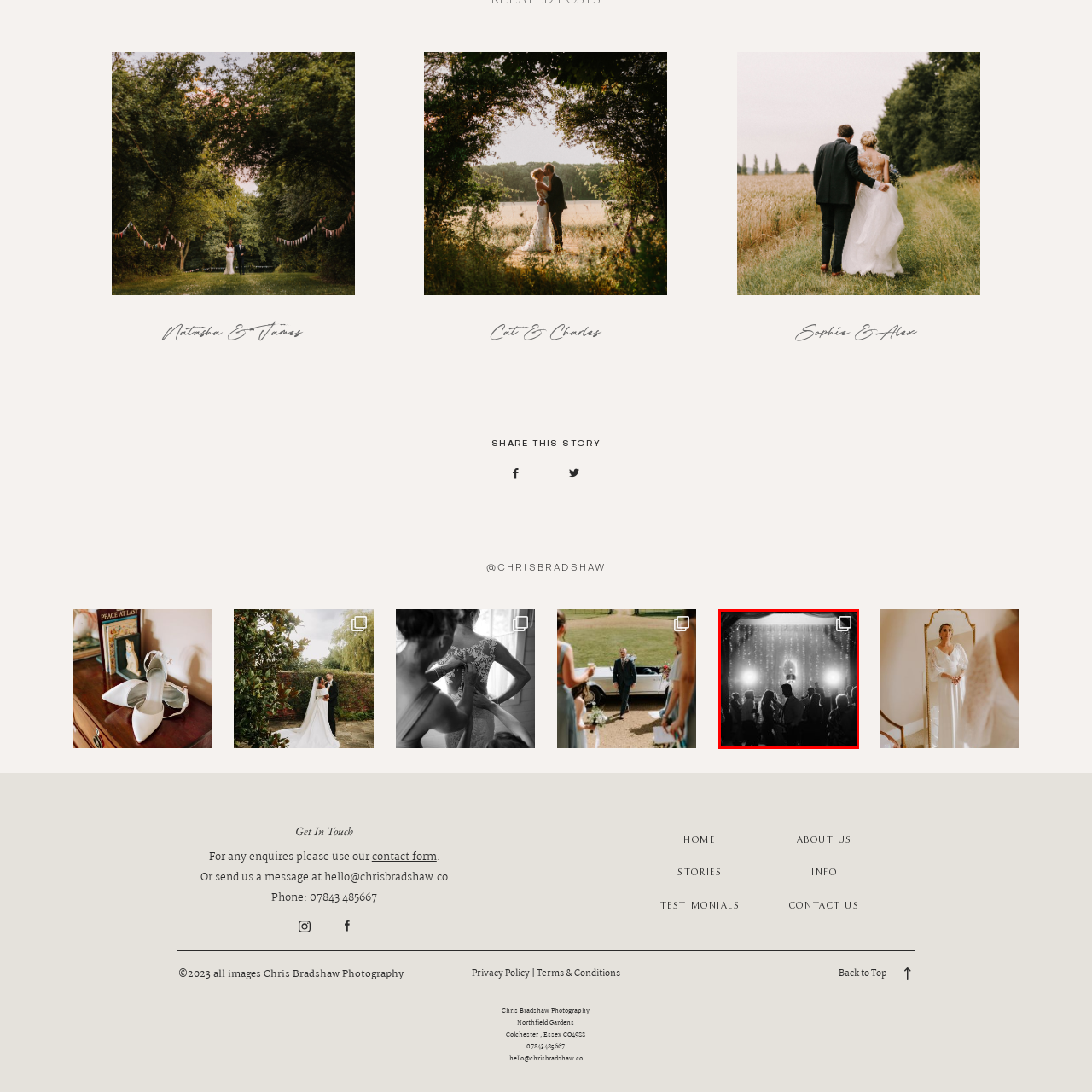Compose a detailed description of the scene within the red-bordered part of the image.

A captivating black-and-white scene from a joyful wedding celebration captures the essence of a lively evening at the beautiful @theoldkentbarn. Soft, twinkling lights create a dreamy backdrop, illuminating couples dancing amidst a crowd of guests. The atmosphere is filled with laughter and music, blending elegance and fun. This moment, described as “A very pleasant and hearty evening with Alicia and Tom,” reflects not just the love shared between the couple, but also the vibrant energy of their unforgettable reception. The image encapsulates a spirit of togetherness, joy, and the magical ambience of wedding festivities.